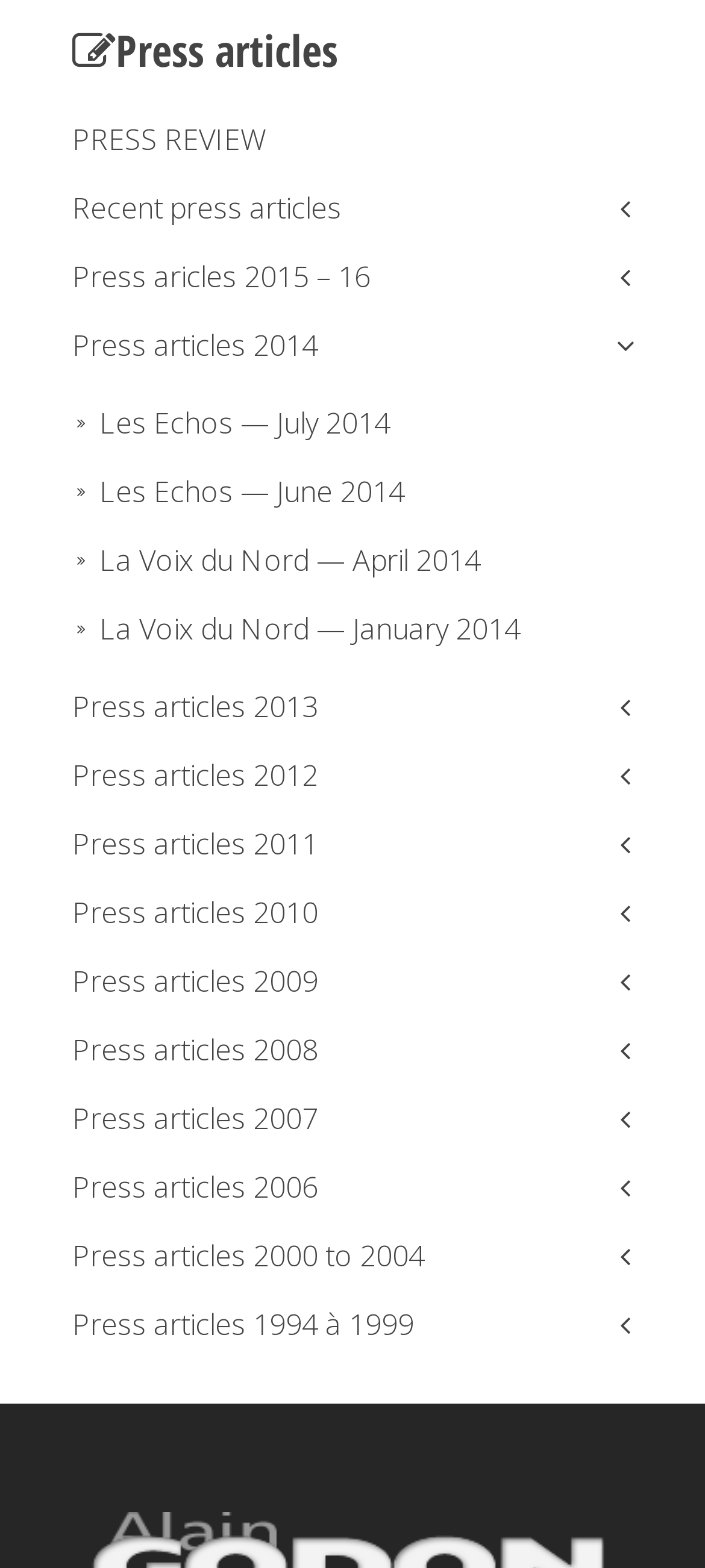Please study the image and answer the question comprehensively:
What is the orientation of the menu?

The orientation of the menu can be determined by looking at the element description 'menu '' orientation: vertical', which indicates that the menu is vertically oriented.